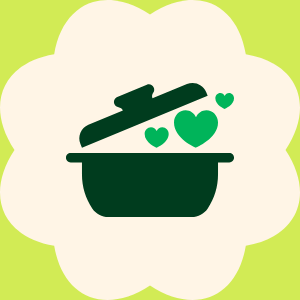What do the heart symbols represent?
From the image, respond using a single word or phrase.

Love and compassion